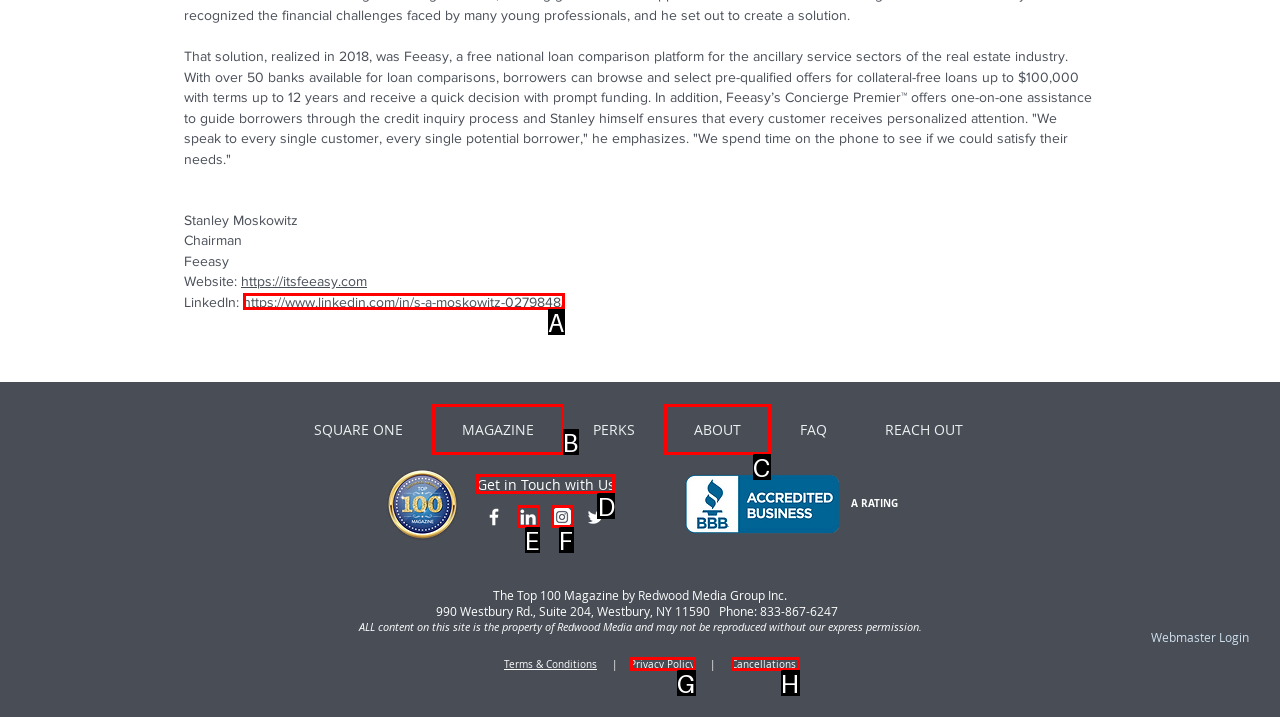Please identify the correct UI element to click for the task: View LinkedIn profile Respond with the letter of the appropriate option.

A